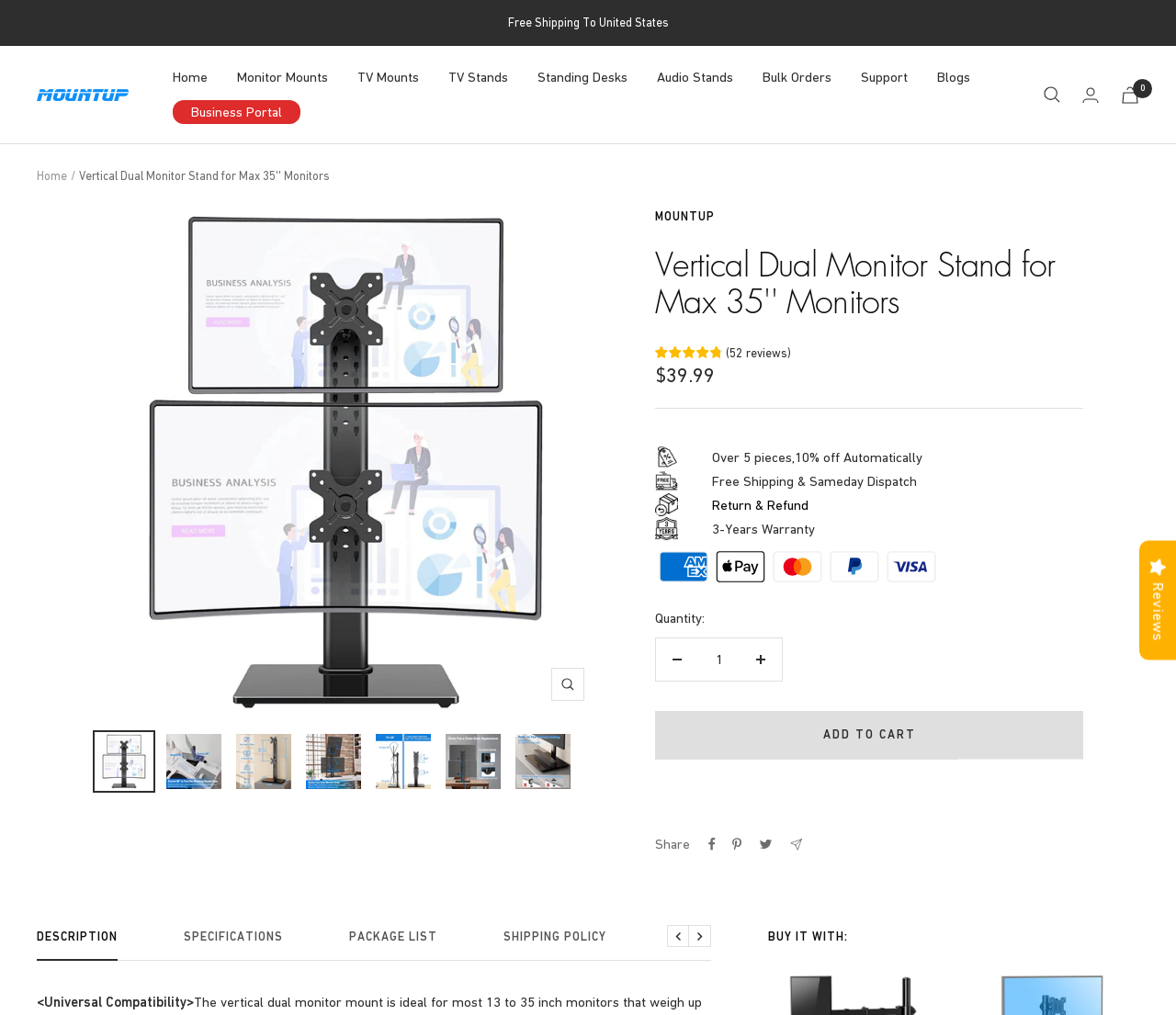Please specify the bounding box coordinates of the element that should be clicked to execute the given instruction: 'Click the 'Home' link'. Ensure the coordinates are four float numbers between 0 and 1, expressed as [left, top, right, bottom].

[0.147, 0.064, 0.177, 0.088]